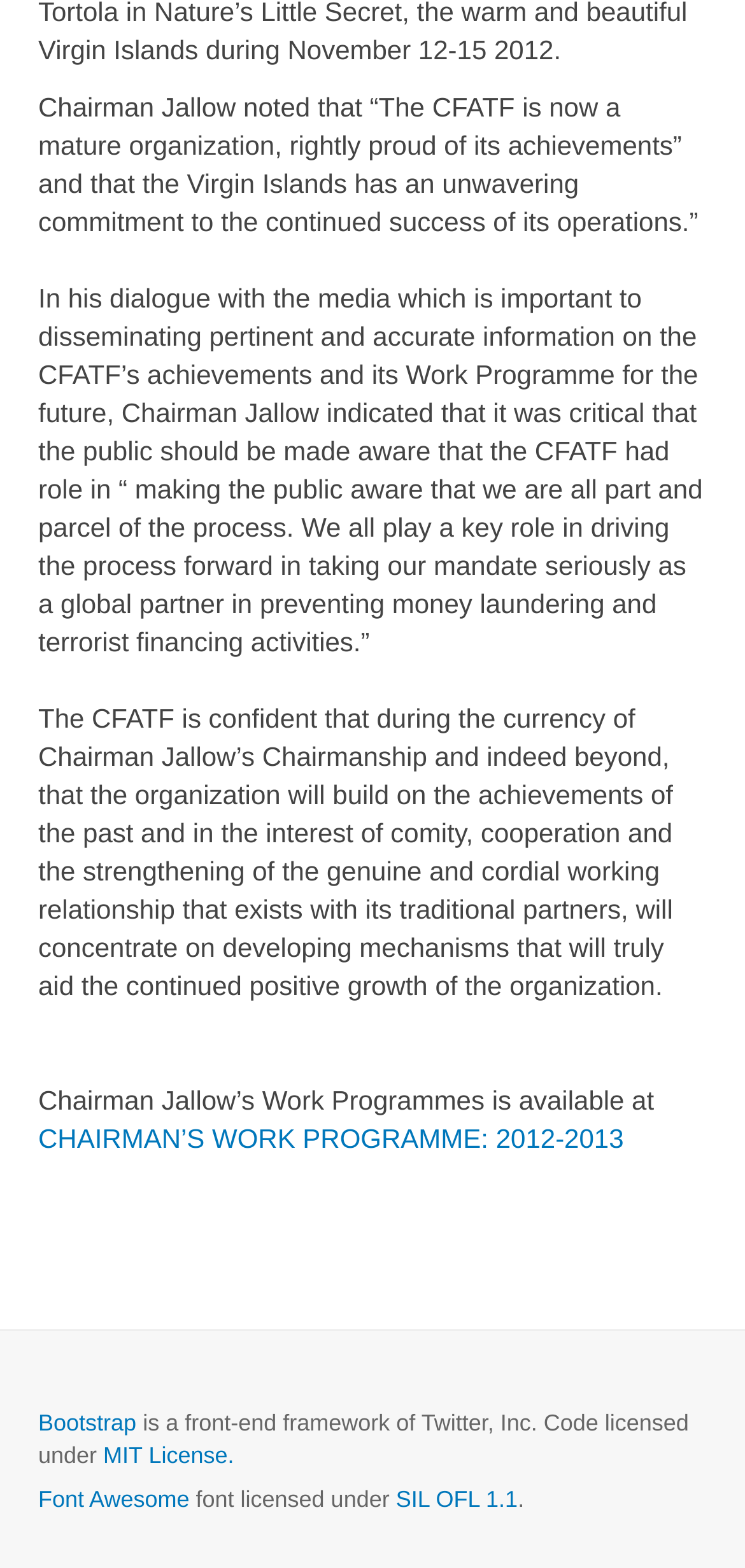What is the name of the front-end framework used by Twitter?
Using the visual information from the image, give a one-word or short-phrase answer.

Bootstrap